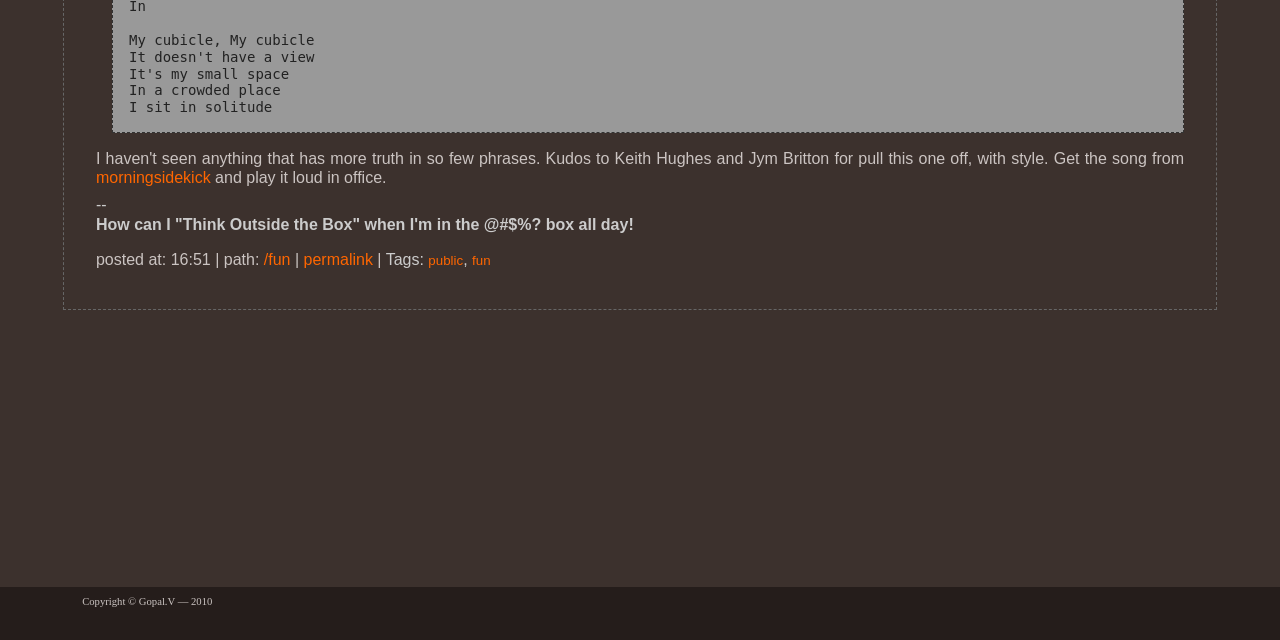Please specify the bounding box coordinates in the format (top-left x, top-left y, bottom-right x, bottom-right y), with values ranging from 0 to 1. Identify the bounding box for the UI component described as follows: public

[0.335, 0.386, 0.362, 0.431]